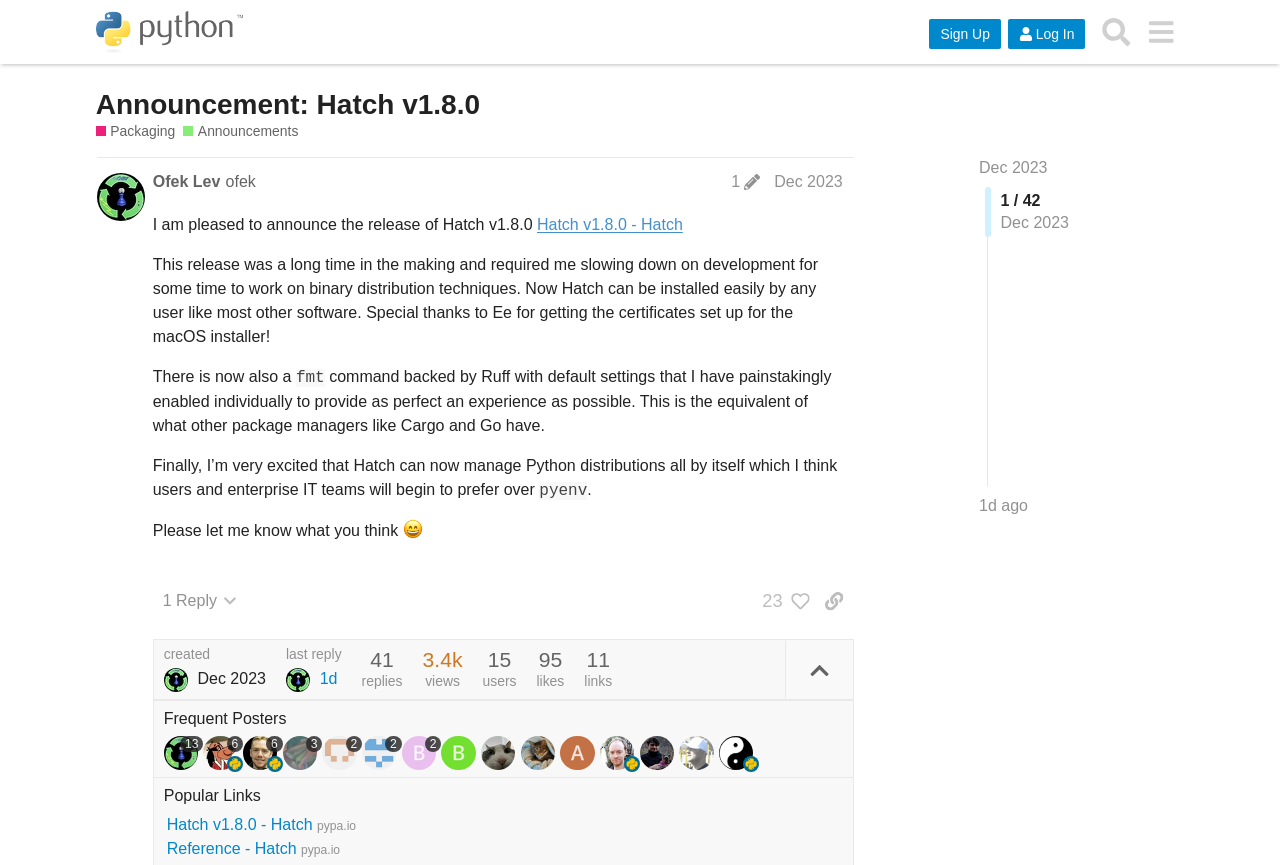Determine the bounding box of the UI component based on this description: "Reference - Hatch". The bounding box coordinates should be four float values between 0 and 1, i.e., [left, top, right, bottom].

[0.13, 0.971, 0.235, 0.991]